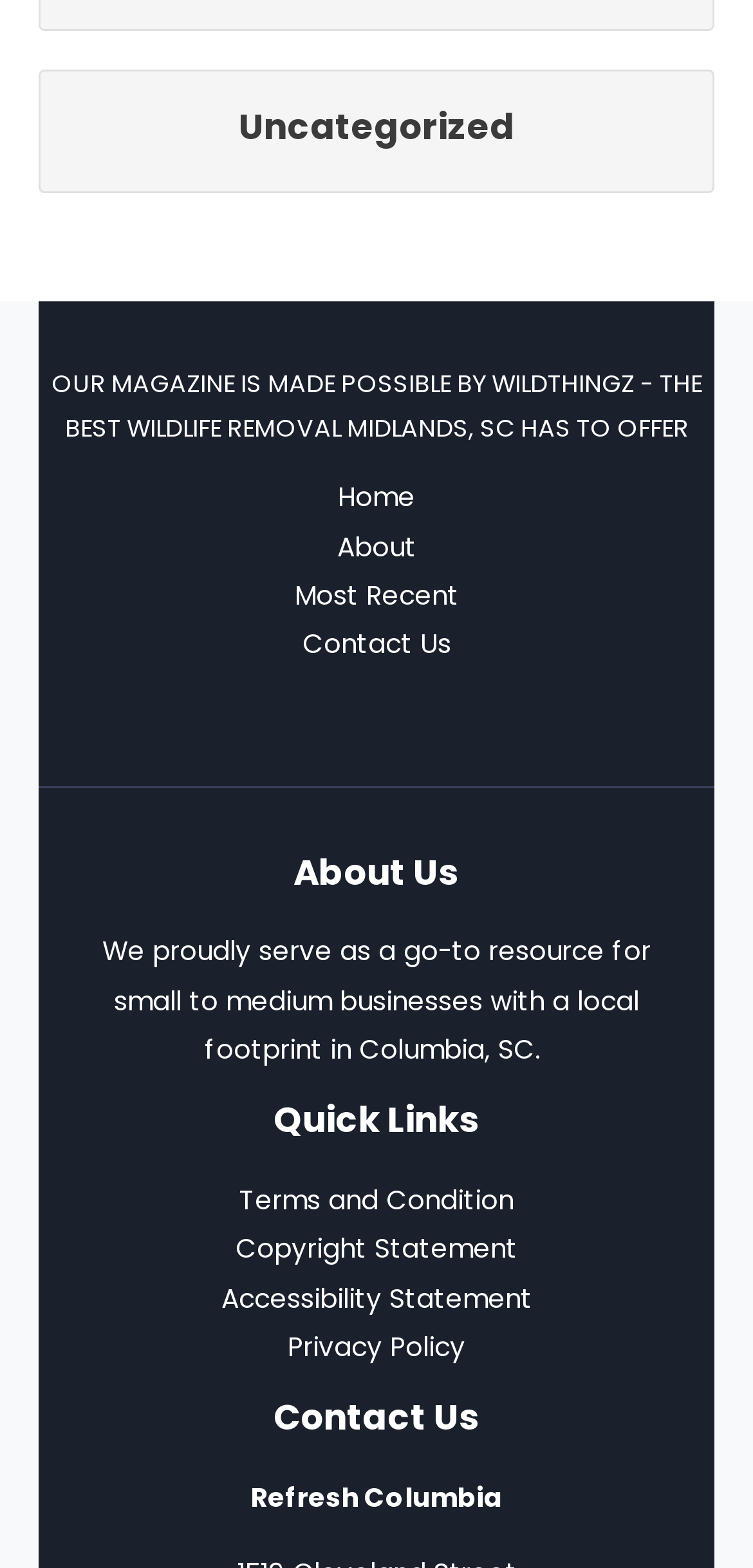How many quick links are available?
Give a one-word or short-phrase answer derived from the screenshot.

4